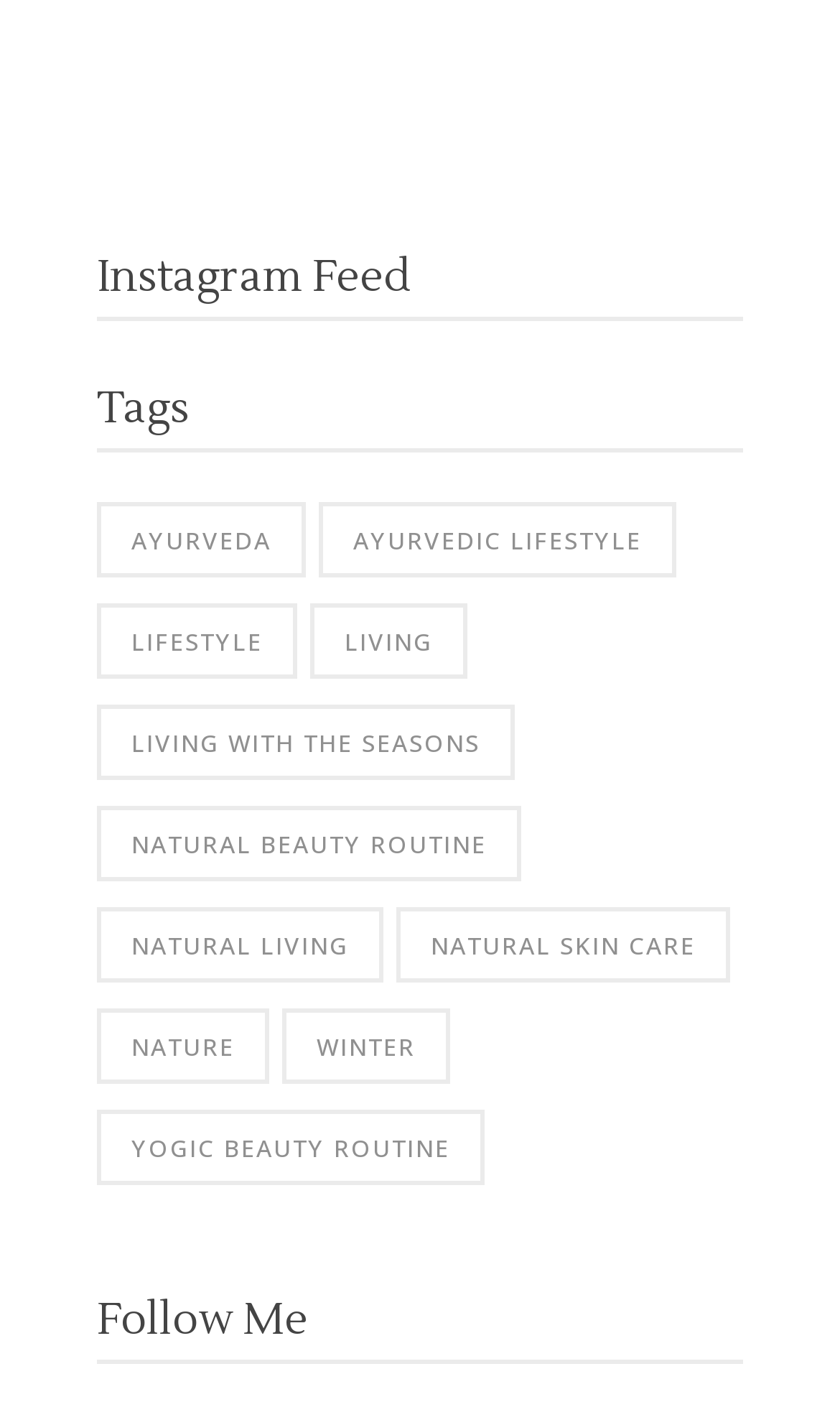Predict the bounding box coordinates of the area that should be clicked to accomplish the following instruction: "View Ayurveda posts". The bounding box coordinates should consist of four float numbers between 0 and 1, i.e., [left, top, right, bottom].

[0.115, 0.353, 0.364, 0.406]